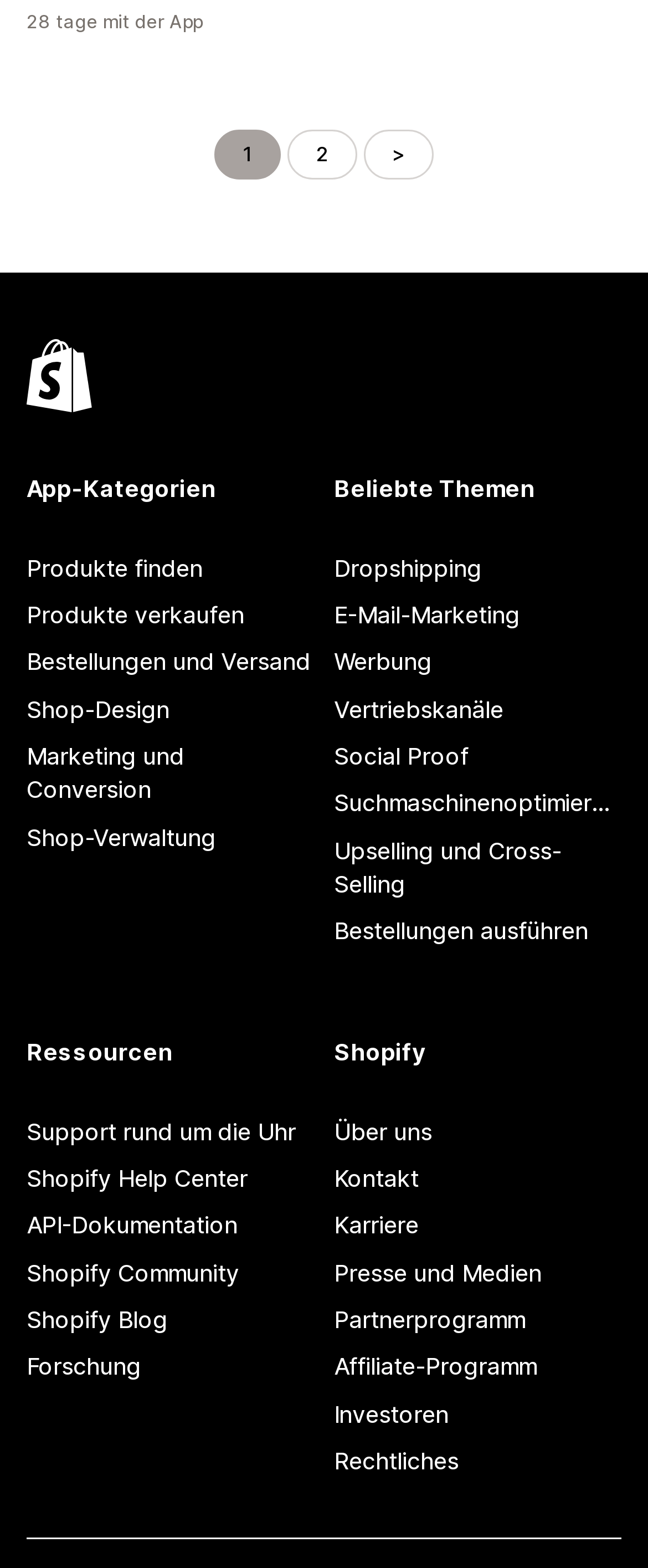Review the image closely and give a comprehensive answer to the question: What is the last link listed under 'Shopify'?

Under the heading 'Shopify', there are several links listed. The last link listed is 'Rechtliches'.